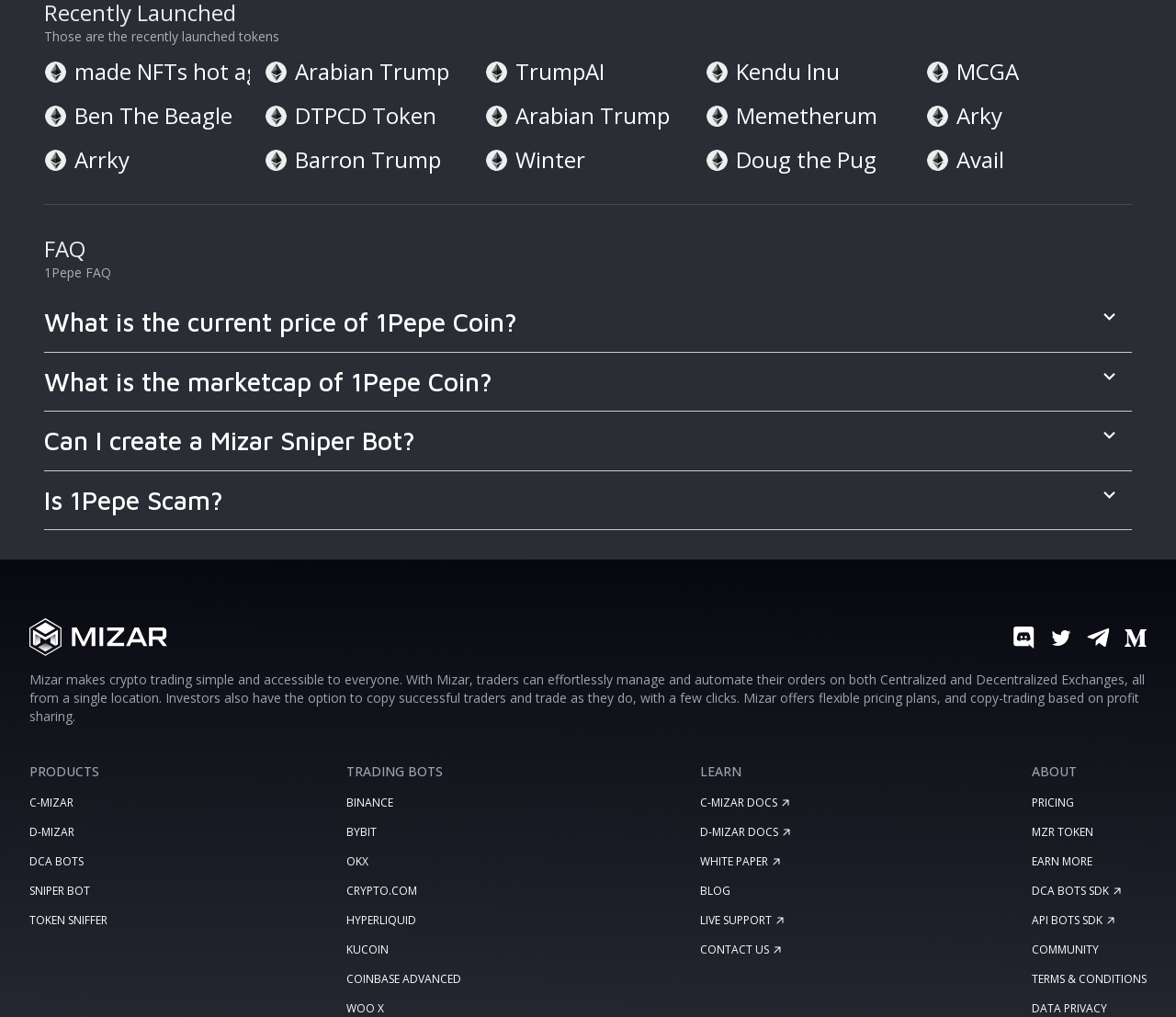Identify the bounding box coordinates of the element that should be clicked to fulfill this task: "Explore the Twitter page". The coordinates should be provided as four float numbers between 0 and 1, i.e., [left, top, right, bottom].

[0.893, 0.616, 0.912, 0.637]